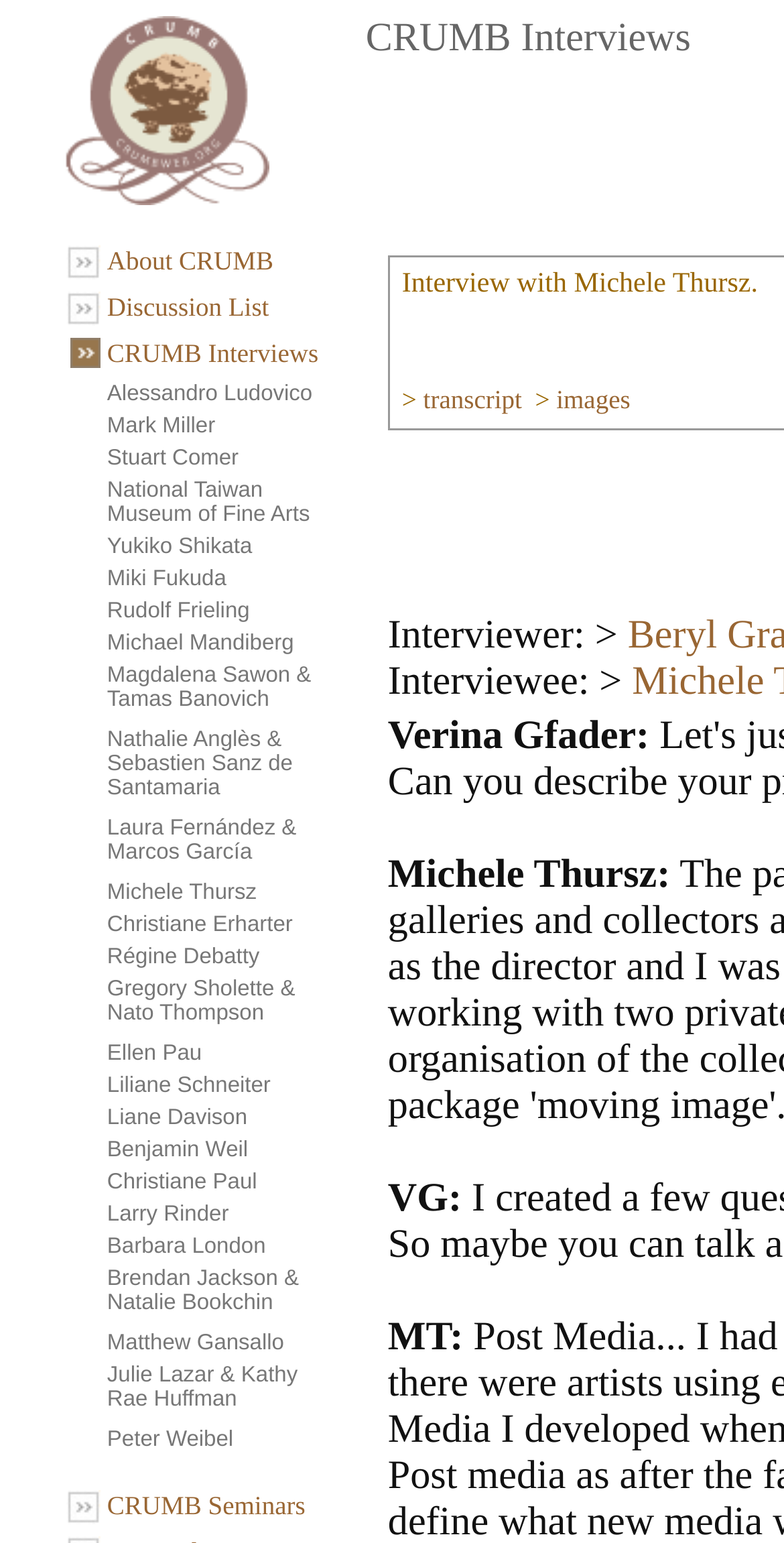Respond to the question with just a single word or phrase: 
What is the name of the third interviewee?

Stuart Comer